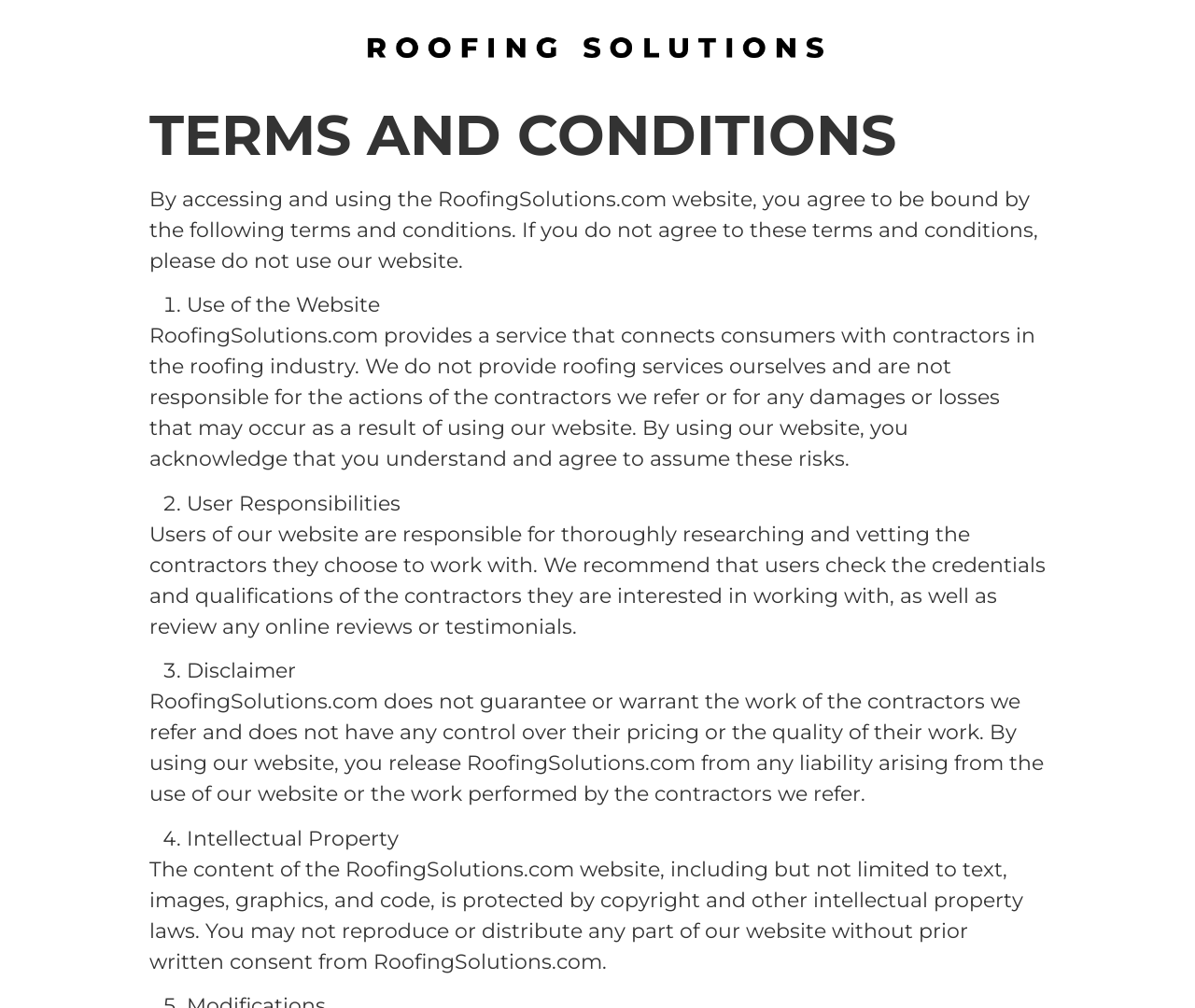What happens if you do not agree to the terms and conditions?
Craft a detailed and extensive response to the question.

The webpage states that if you do not agree to the terms and conditions, please do not use our website, which implies that users who do not agree to the terms and conditions are not allowed to use the website.